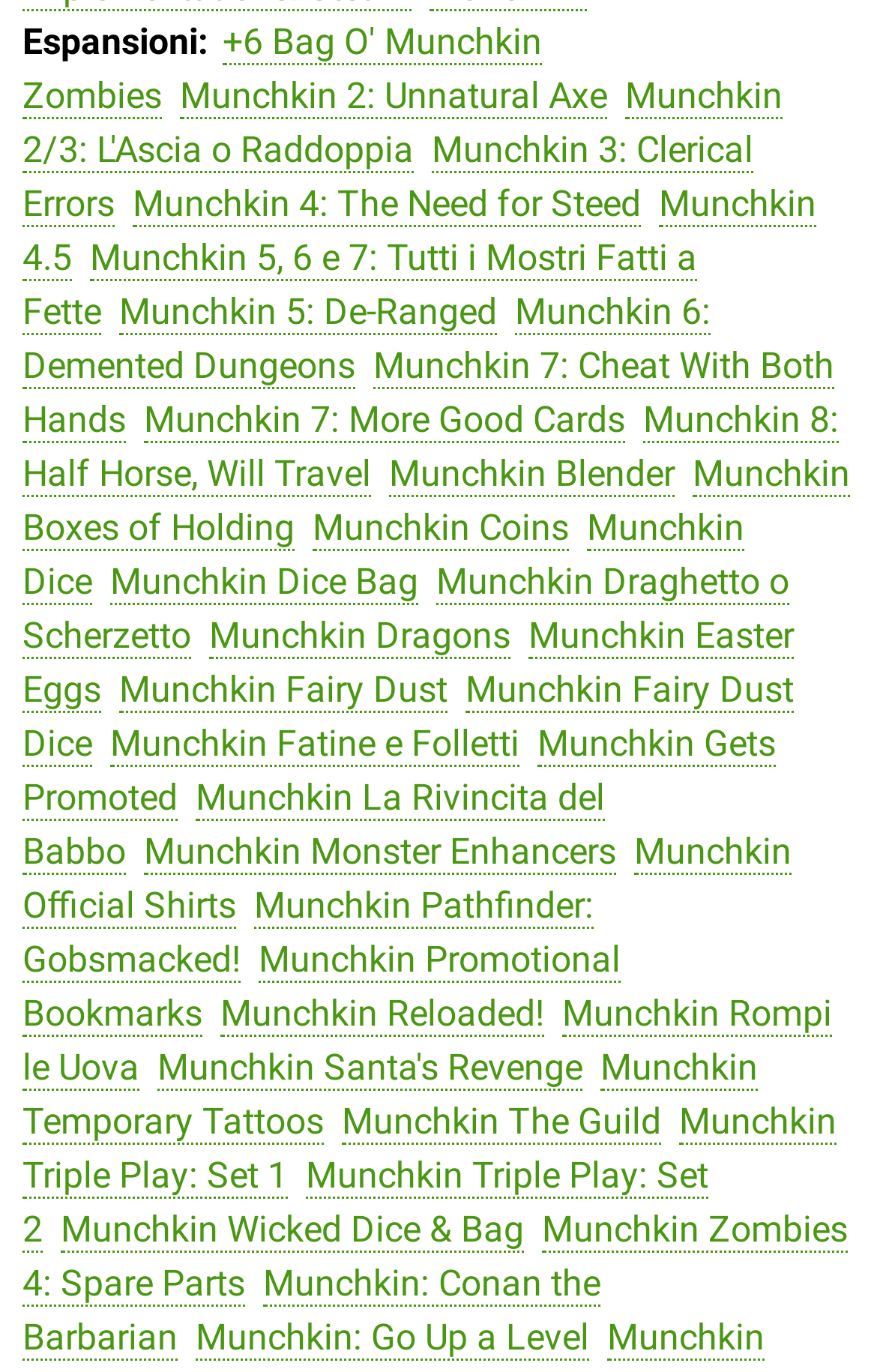Please specify the bounding box coordinates of the clickable region to carry out the following instruction: "Explore Munchkin Dragons". The coordinates should be four float numbers between 0 and 1, in the format [left, top, right, bottom].

[0.238, 0.447, 0.582, 0.48]